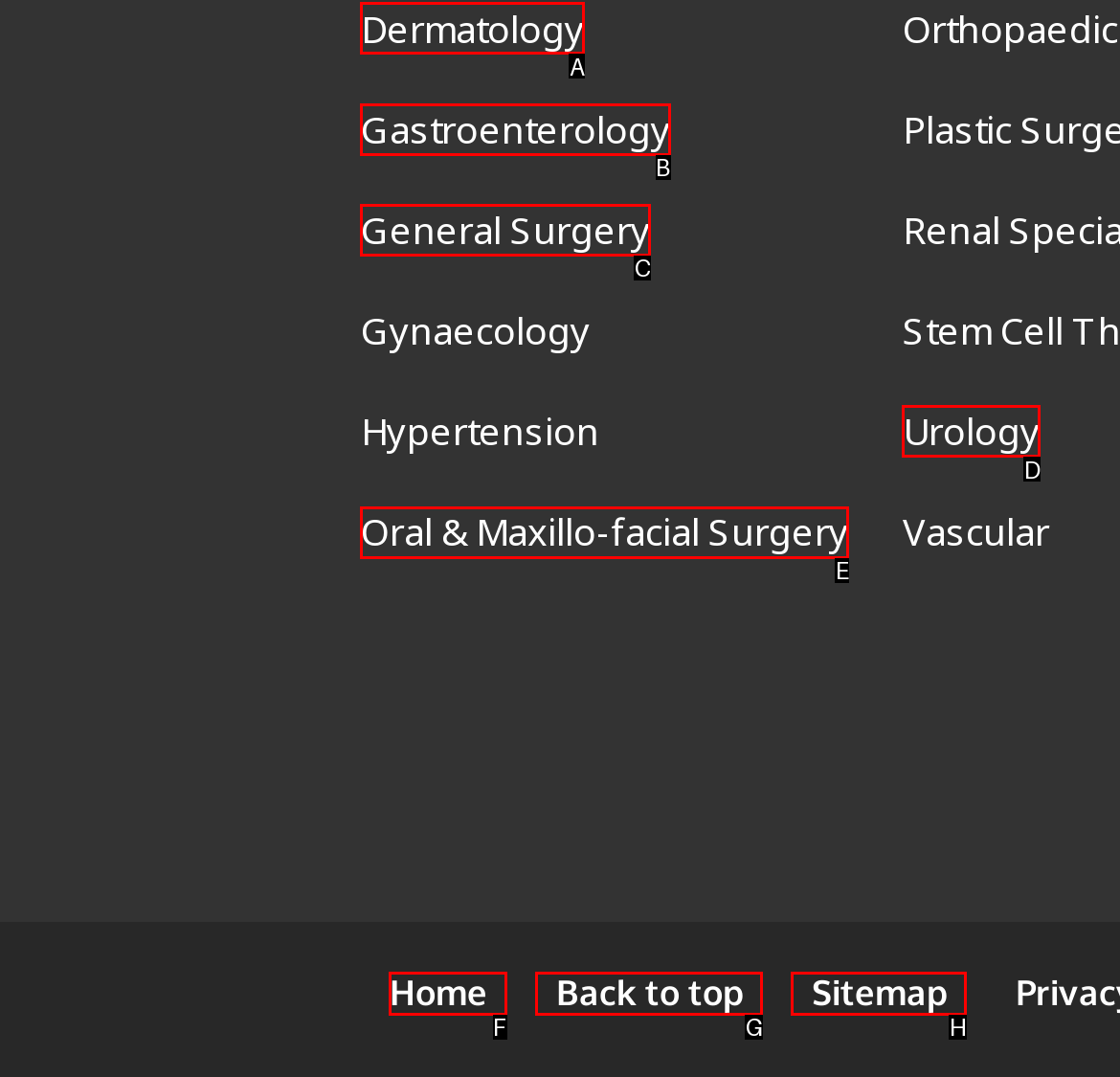Using the provided description: Back to top, select the HTML element that corresponds to it. Indicate your choice with the option's letter.

G